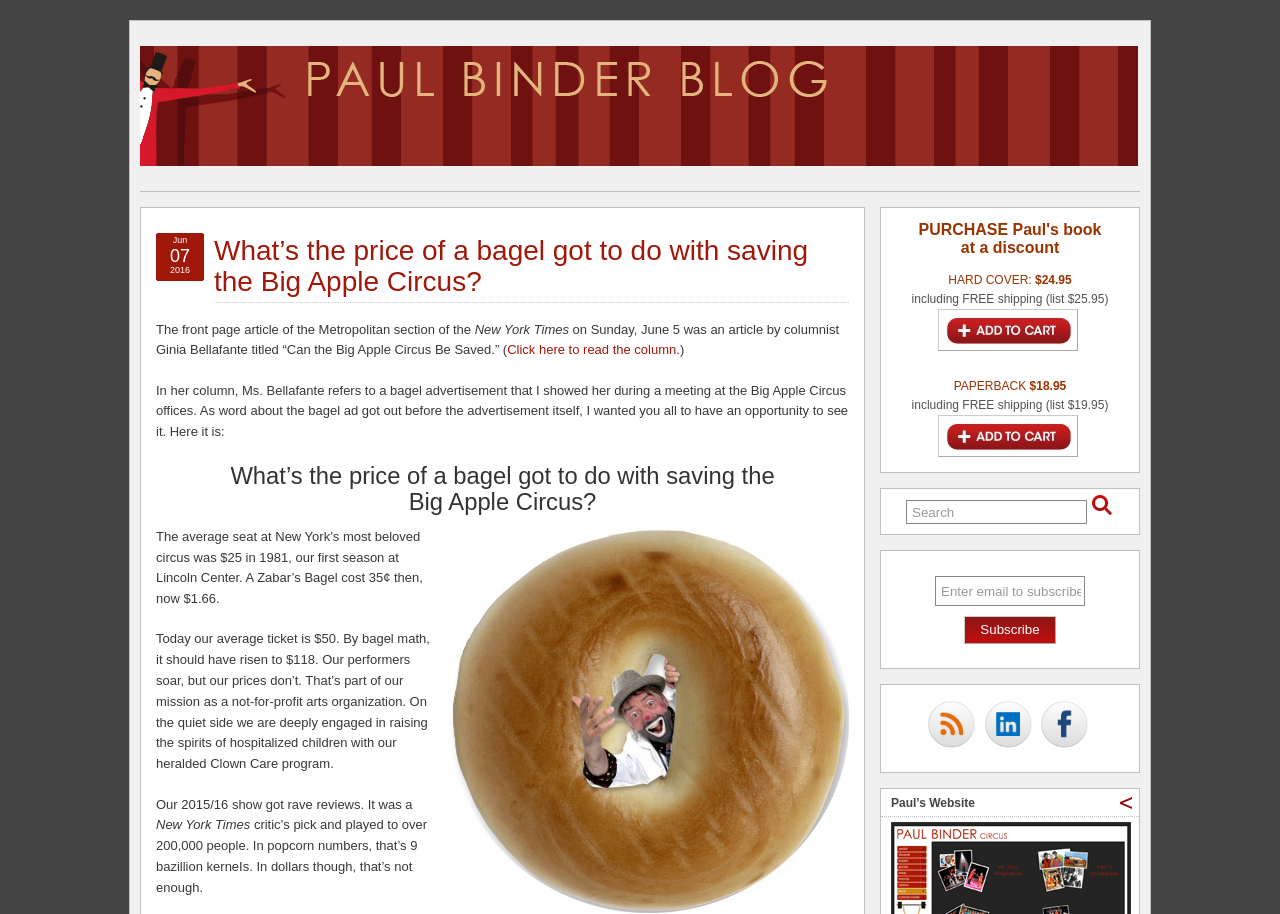Please pinpoint the bounding box coordinates for the region I should click to adhere to this instruction: "Click the 'PayPal - The safer, easier way to pay online!' button to purchase Paul's book".

[0.733, 0.339, 0.842, 0.385]